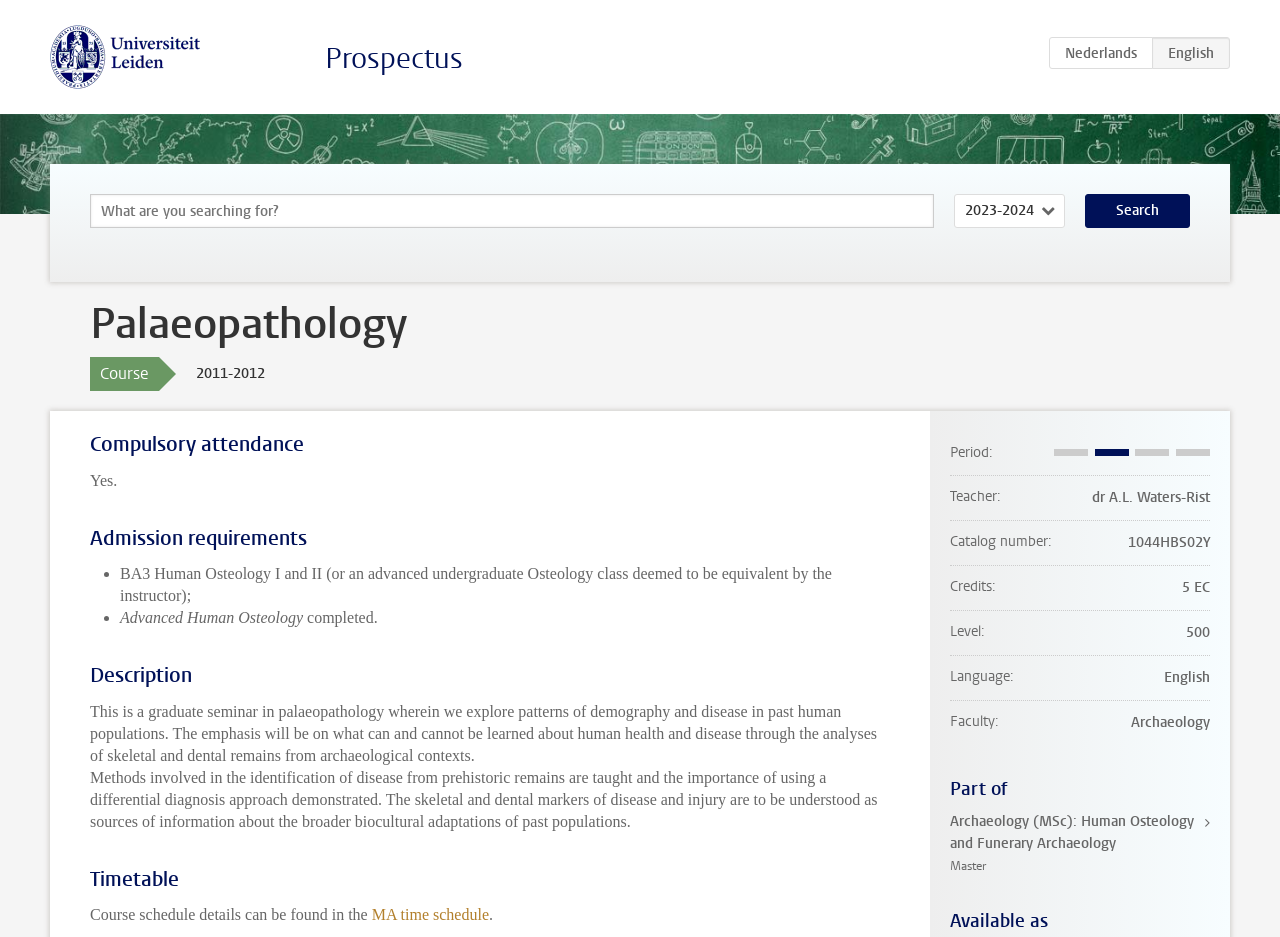Please identify the bounding box coordinates of the element I should click to complete this instruction: 'Go to the Archaeology Master page'. The coordinates should be given as four float numbers between 0 and 1, like this: [left, top, right, bottom].

[0.742, 0.866, 0.945, 0.936]